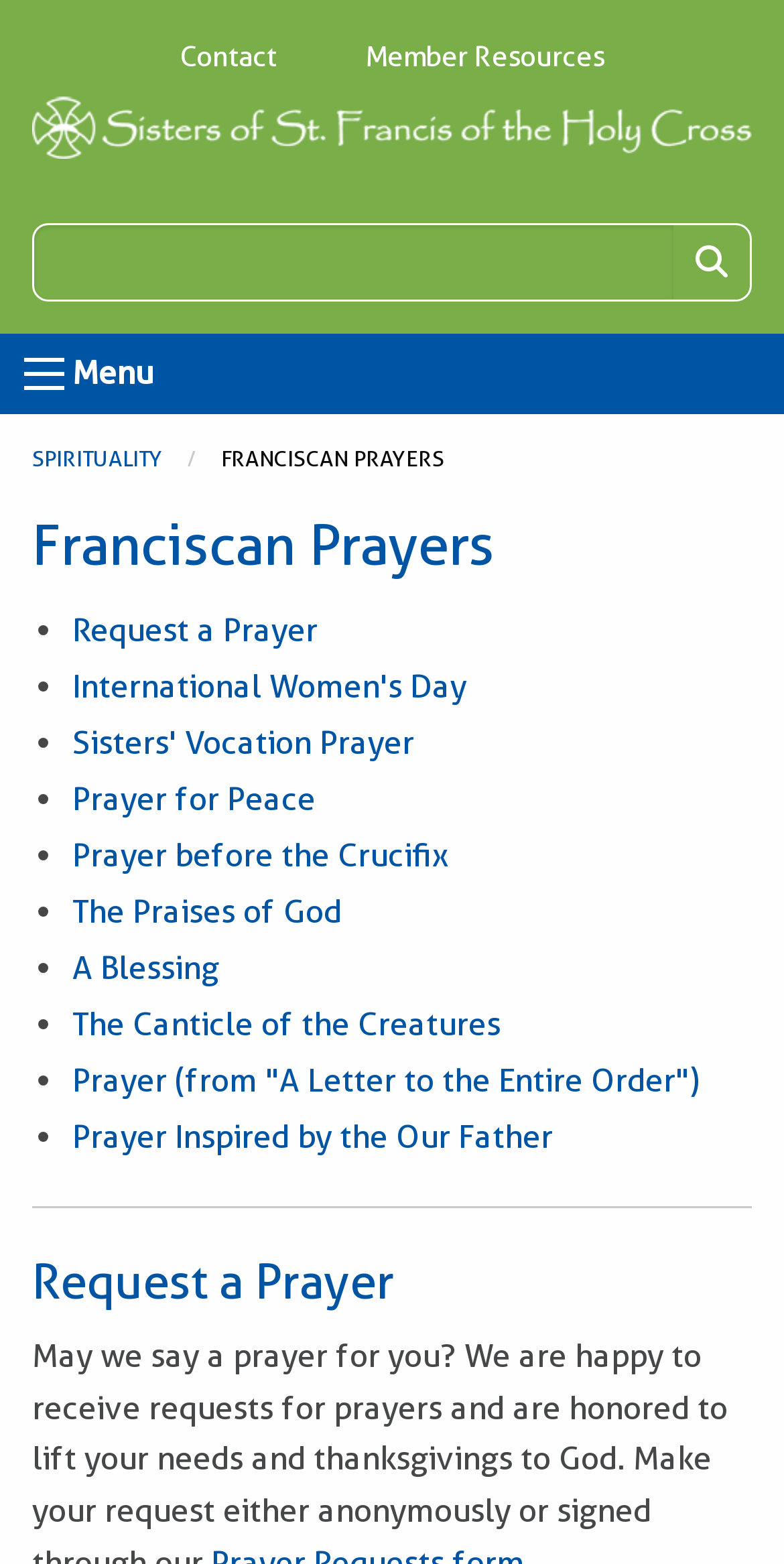Answer the following query with a single word or phrase:
Is there a way to request a custom prayer?

Yes